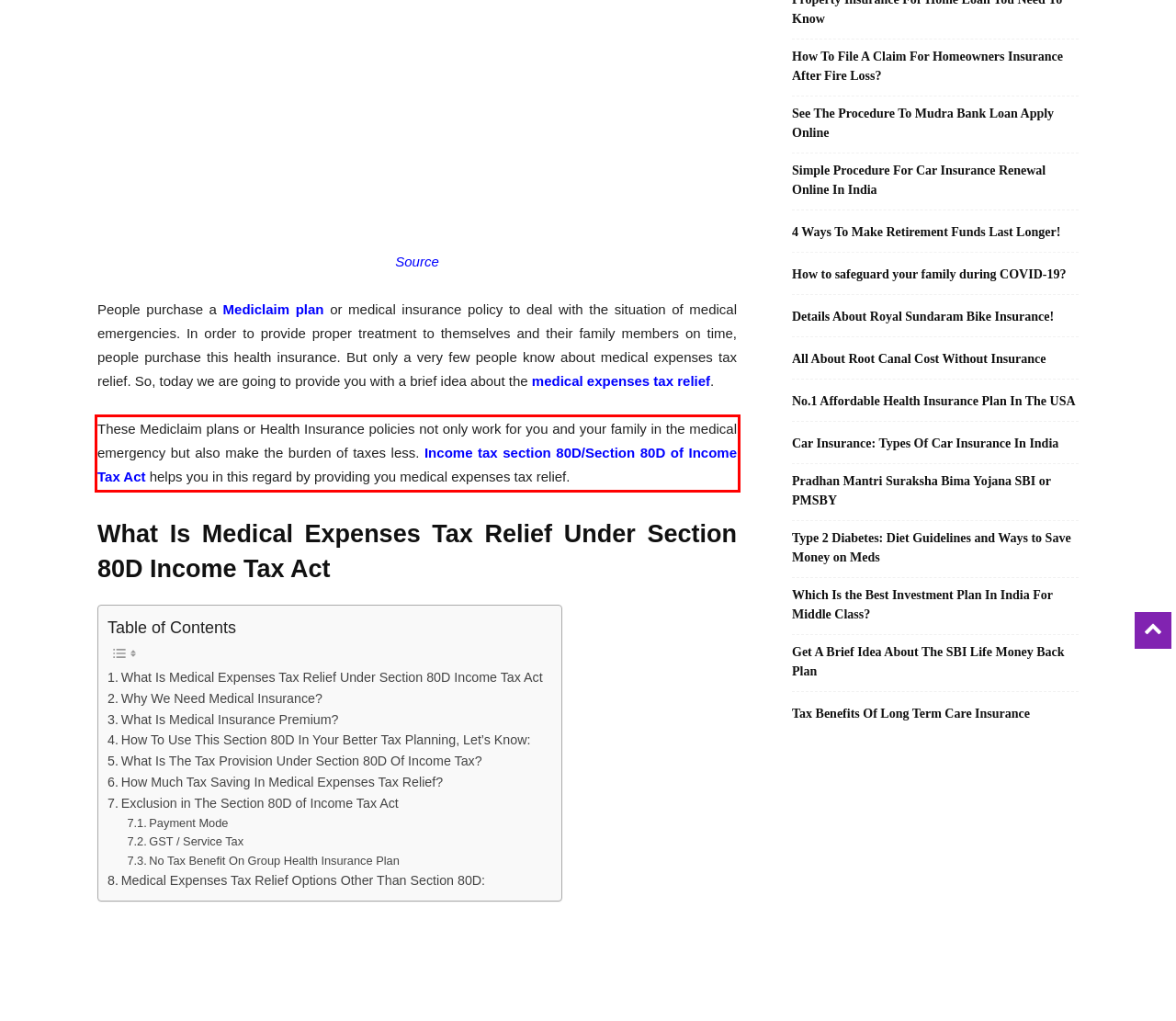By examining the provided screenshot of a webpage, recognize the text within the red bounding box and generate its text content.

These Mediclaim plans or Health Insurance policies not only work for you and your family in the medical emergency but also make the burden of taxes less. Income tax section 80D/Section 80D of Income Tax Act helps you in this regard by providing you medical expenses tax relief.